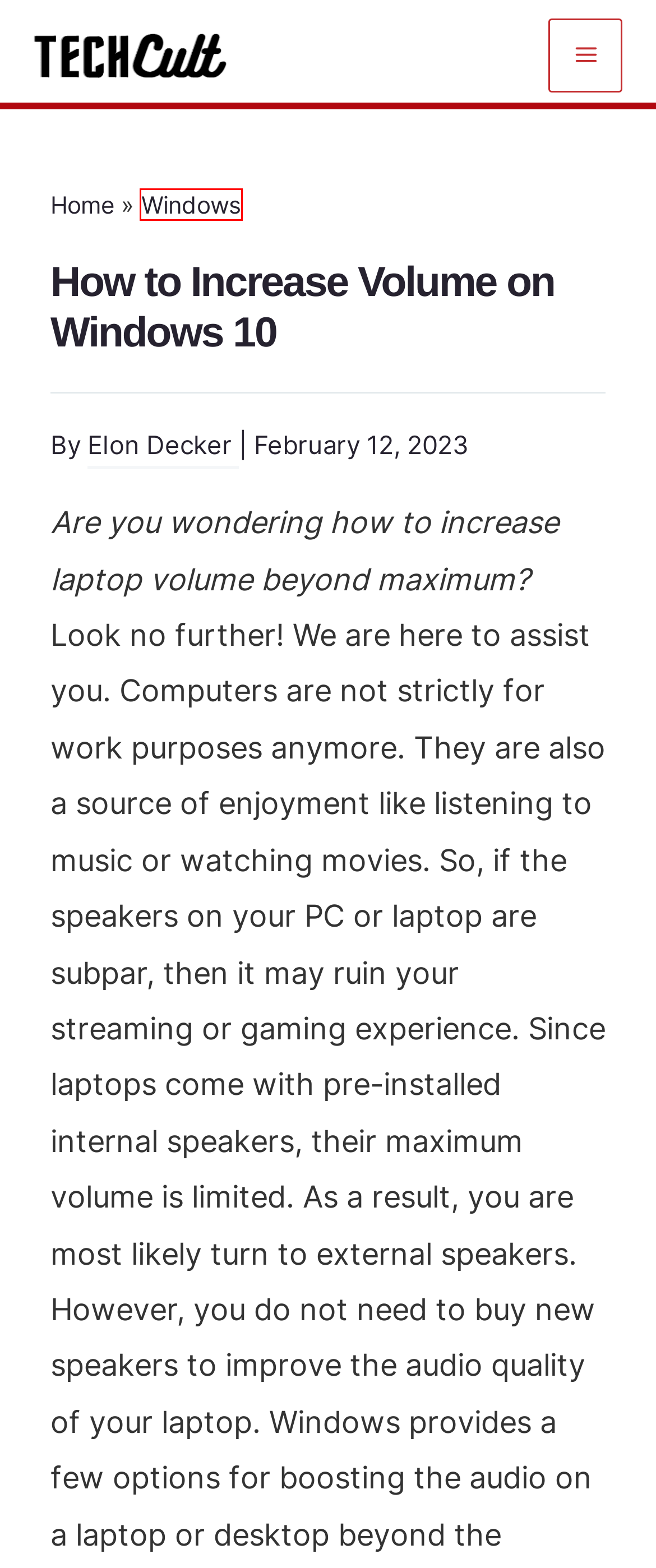You are looking at a screenshot of a webpage with a red bounding box around an element. Determine the best matching webpage description for the new webpage resulting from clicking the element in the red bounding box. Here are the descriptions:
A. Tips – TechCult
B. How to Fix VLC does not support UNDF Format – TechCult
C. Windows – TechCult
D. How to Uninstall Valorant from Riot Client – TechCult
E. Fix Volume Mixer Not Opening on Windows 10 – TechCult
F. Messaging – TechCult
G. TechCult - Tech Made Simple
H. Elon Decker, Author at TechCult

C